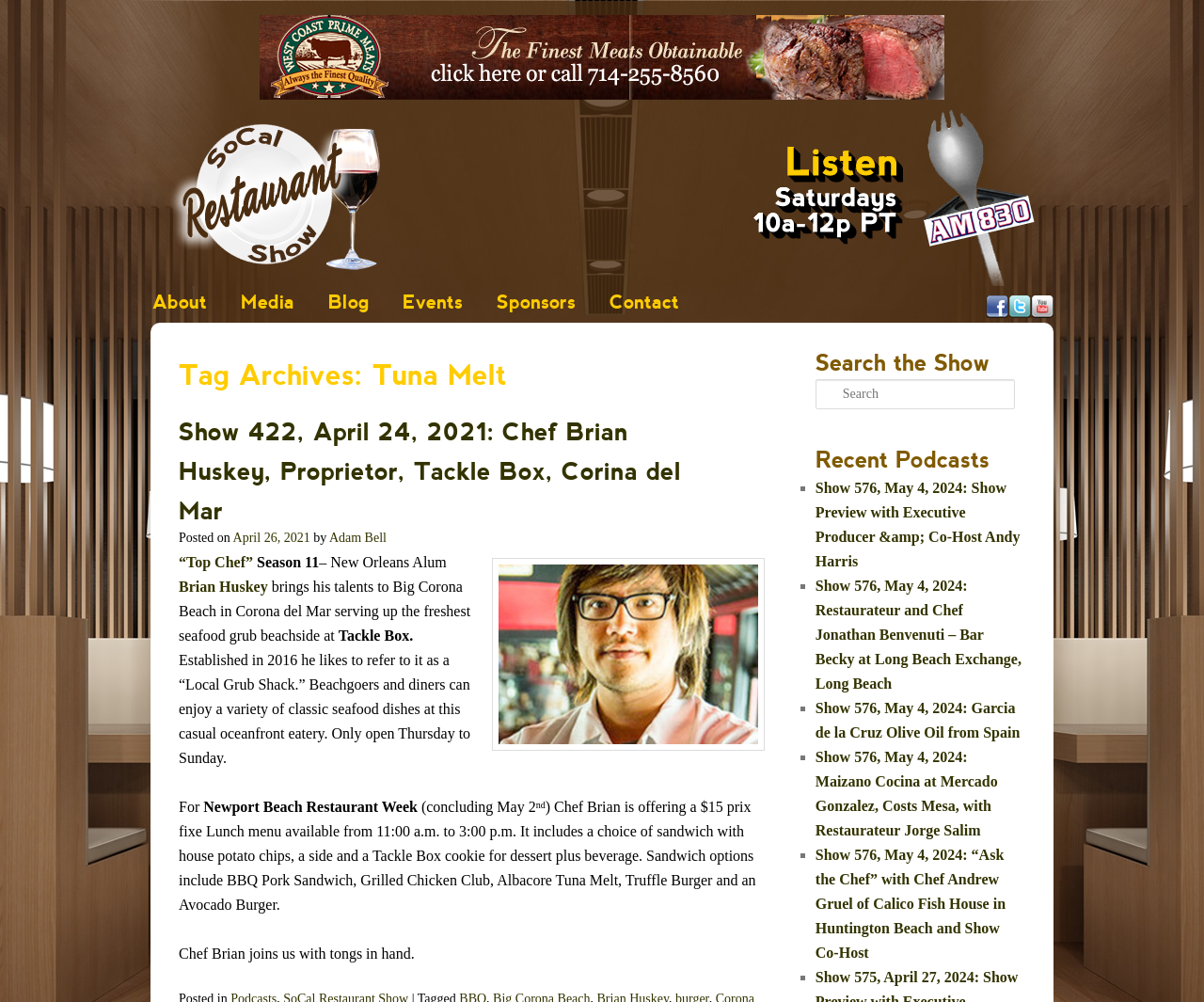What is the day of the week when Tackle Box is closed?
Based on the image, answer the question with as much detail as possible.

The article mentions that Tackle Box is only open from Thursday to Sunday, implying that it is closed on Mondays.